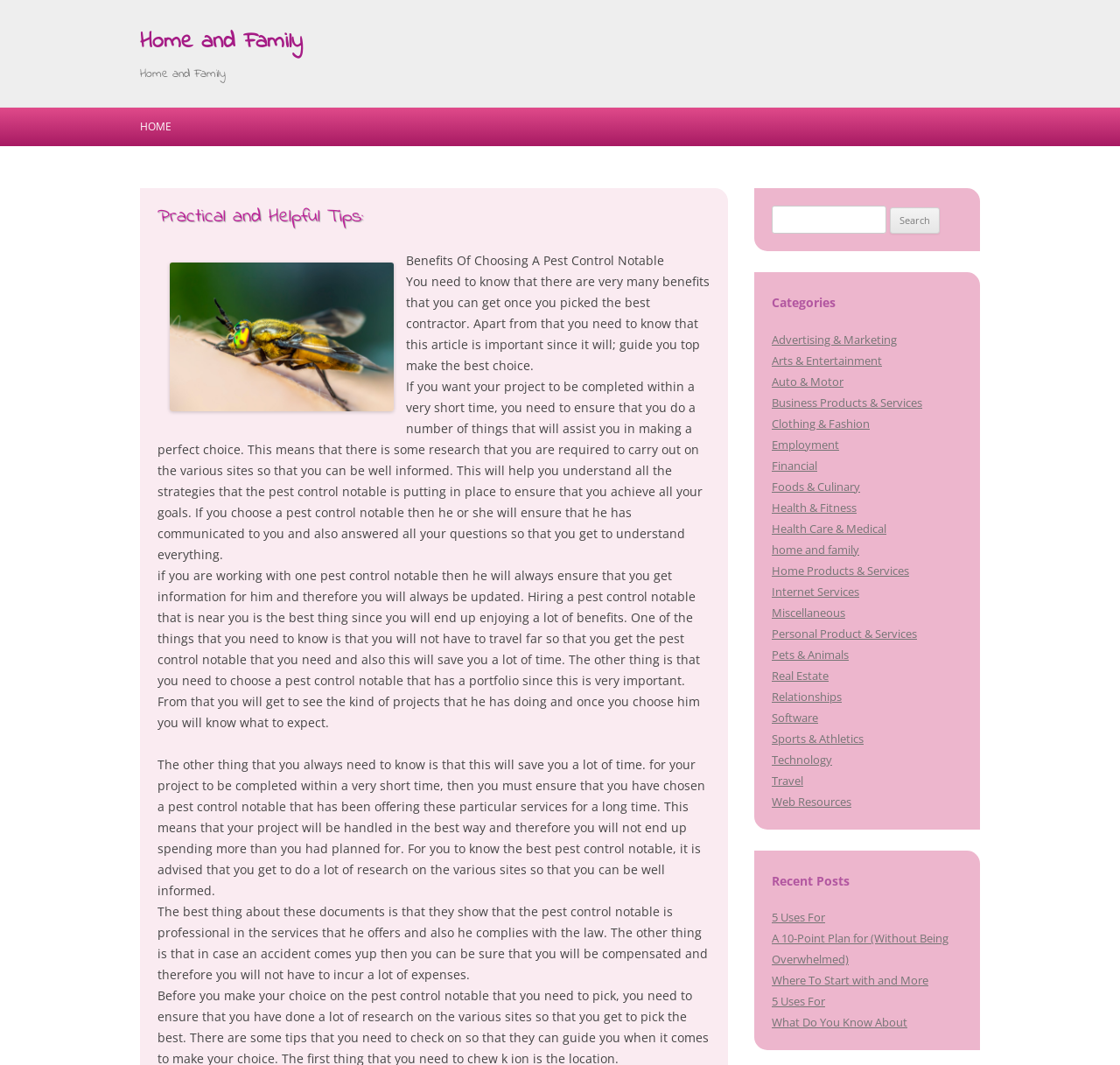Find the bounding box coordinates of the element to click in order to complete this instruction: "Search for something". The bounding box coordinates must be four float numbers between 0 and 1, denoted as [left, top, right, bottom].

[0.689, 0.193, 0.791, 0.22]